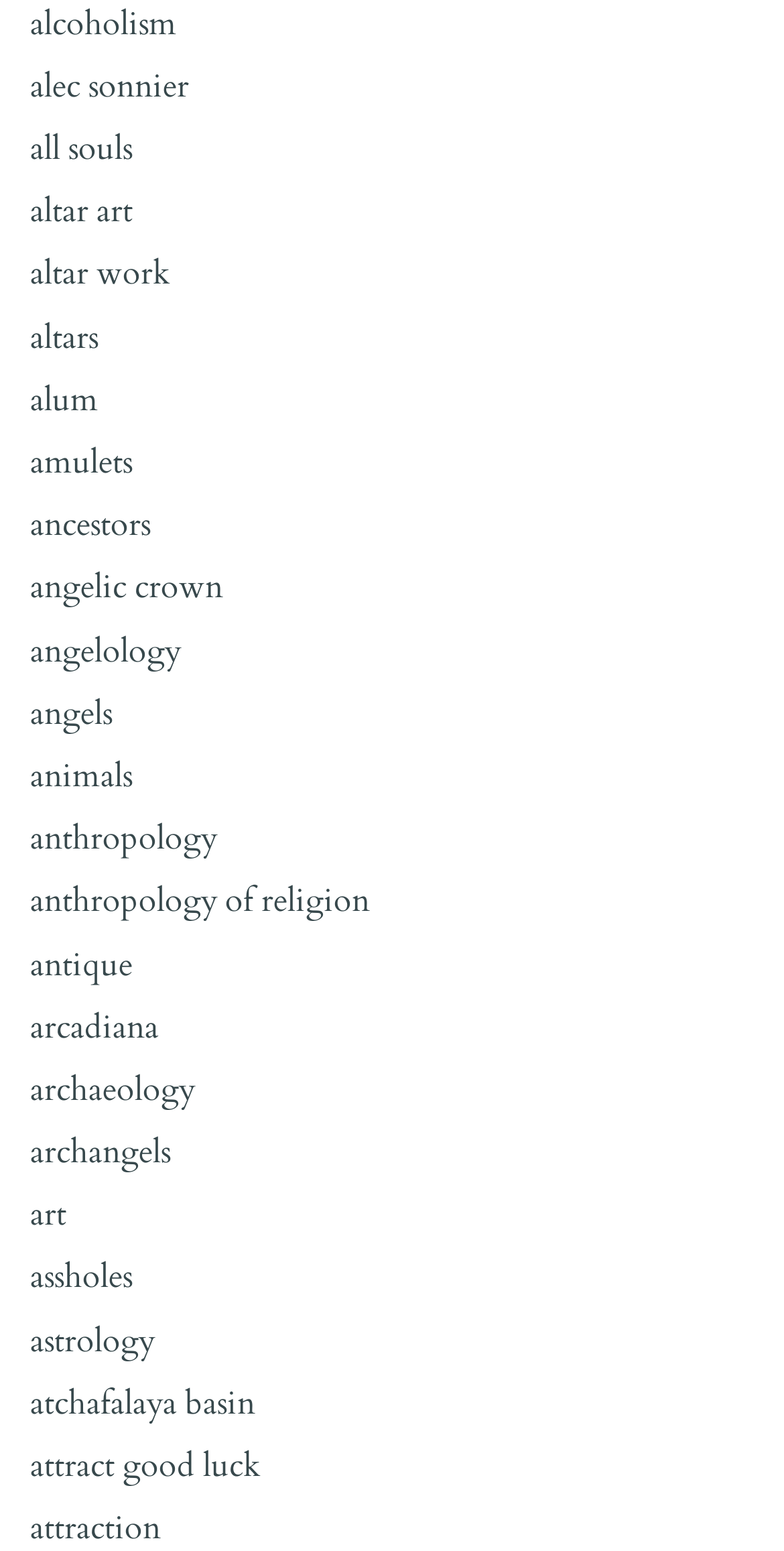What is the common theme among the links 'altar art', 'altar work', and 'altars'?
Using the visual information, reply with a single word or short phrase.

Altars